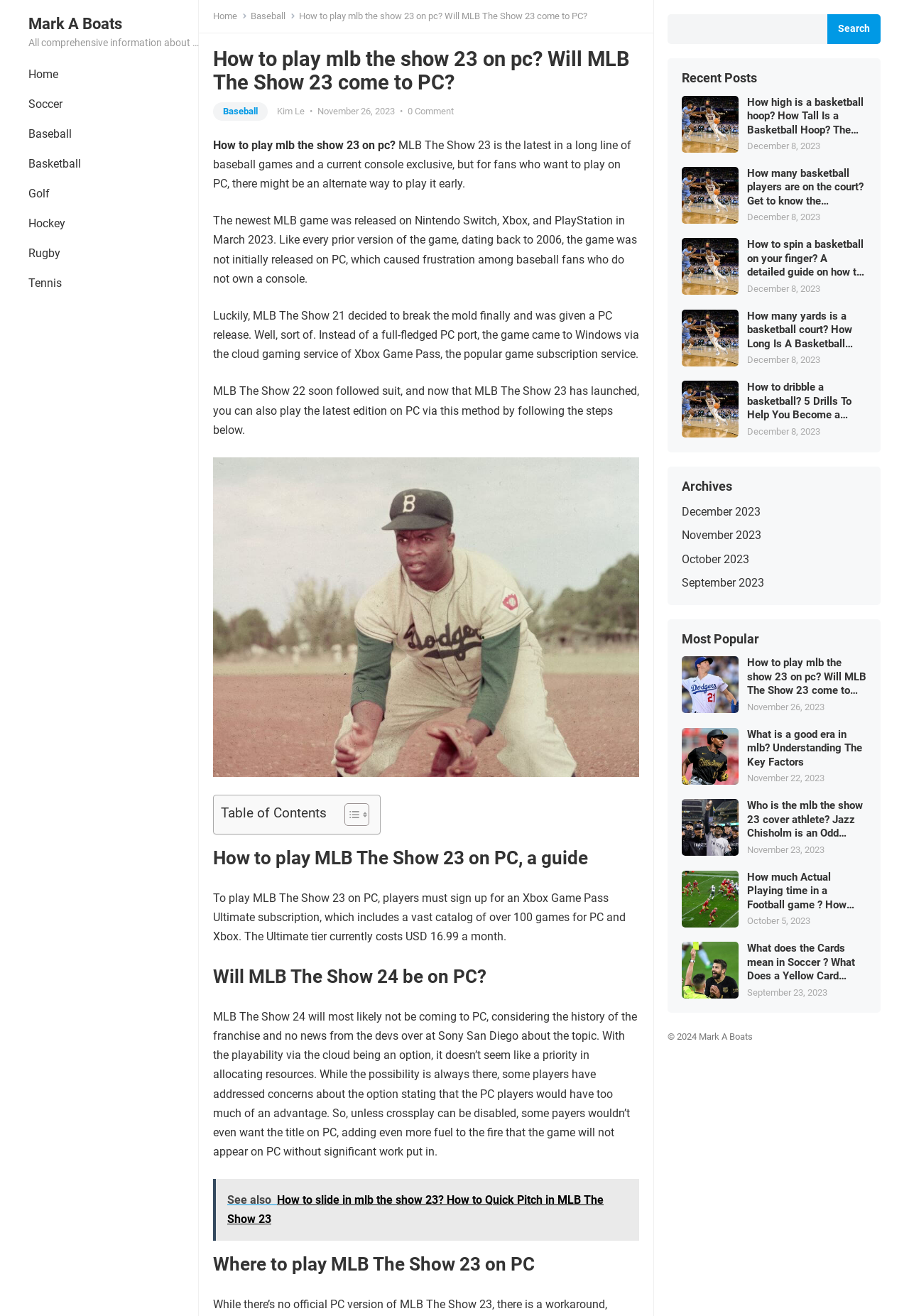Identify and extract the heading text of the webpage.

Mark A Boats